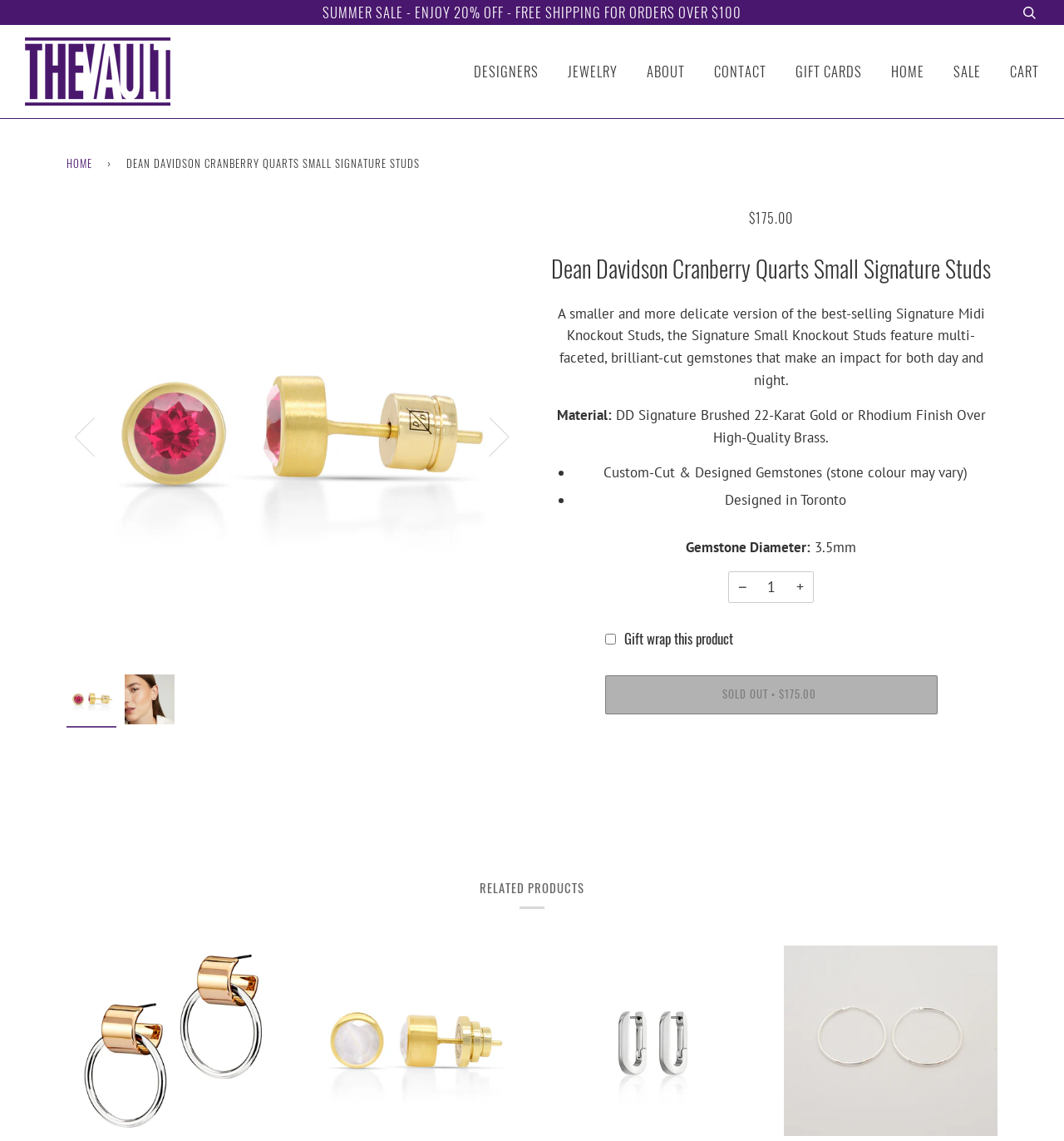Indicate the bounding box coordinates of the clickable region to achieve the following instruction: "View product details."

[0.062, 0.591, 0.109, 0.635]